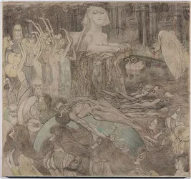Please provide a one-word or short phrase answer to the question:
What style is characteristic of Toorop's artwork?

Symbolist